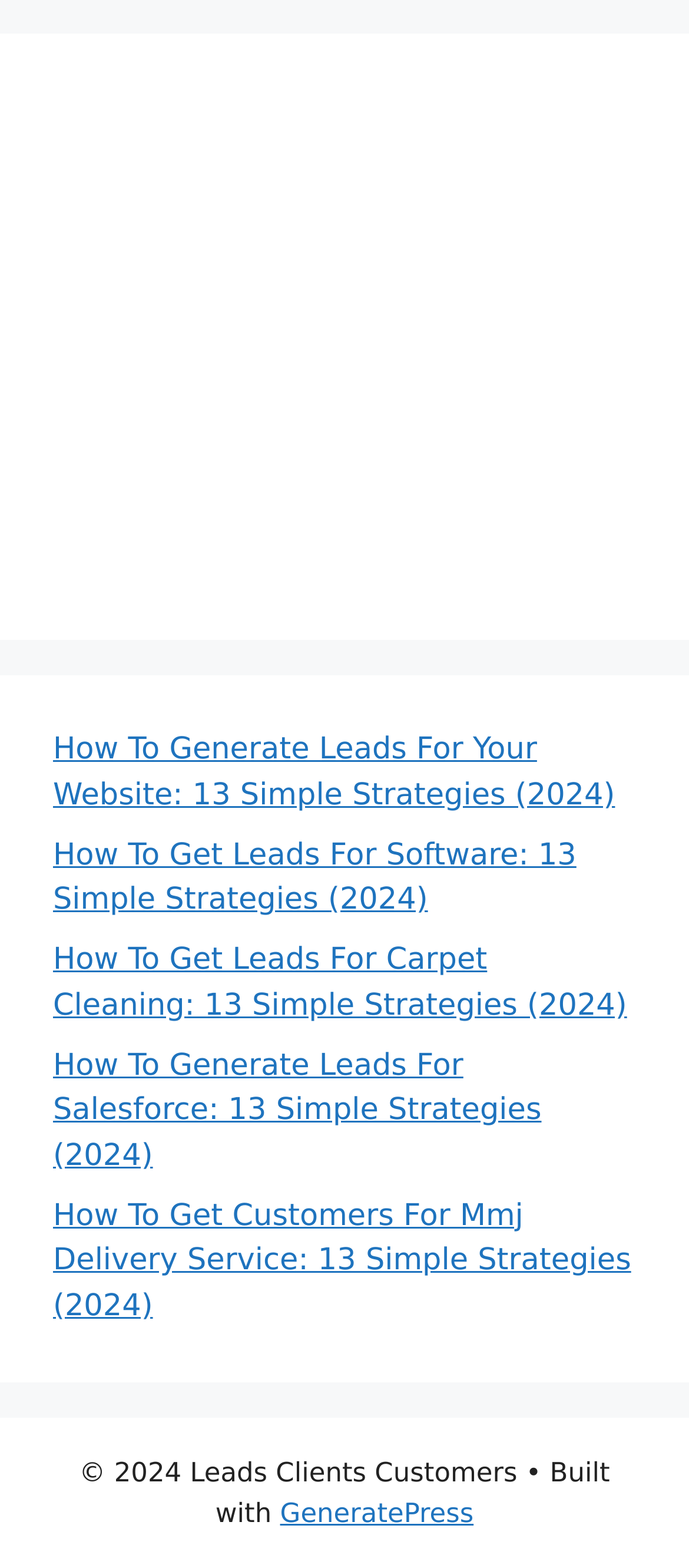What is the text of the copyright statement?
Use the screenshot to answer the question with a single word or phrase.

© 2024 Leads Clients Customers